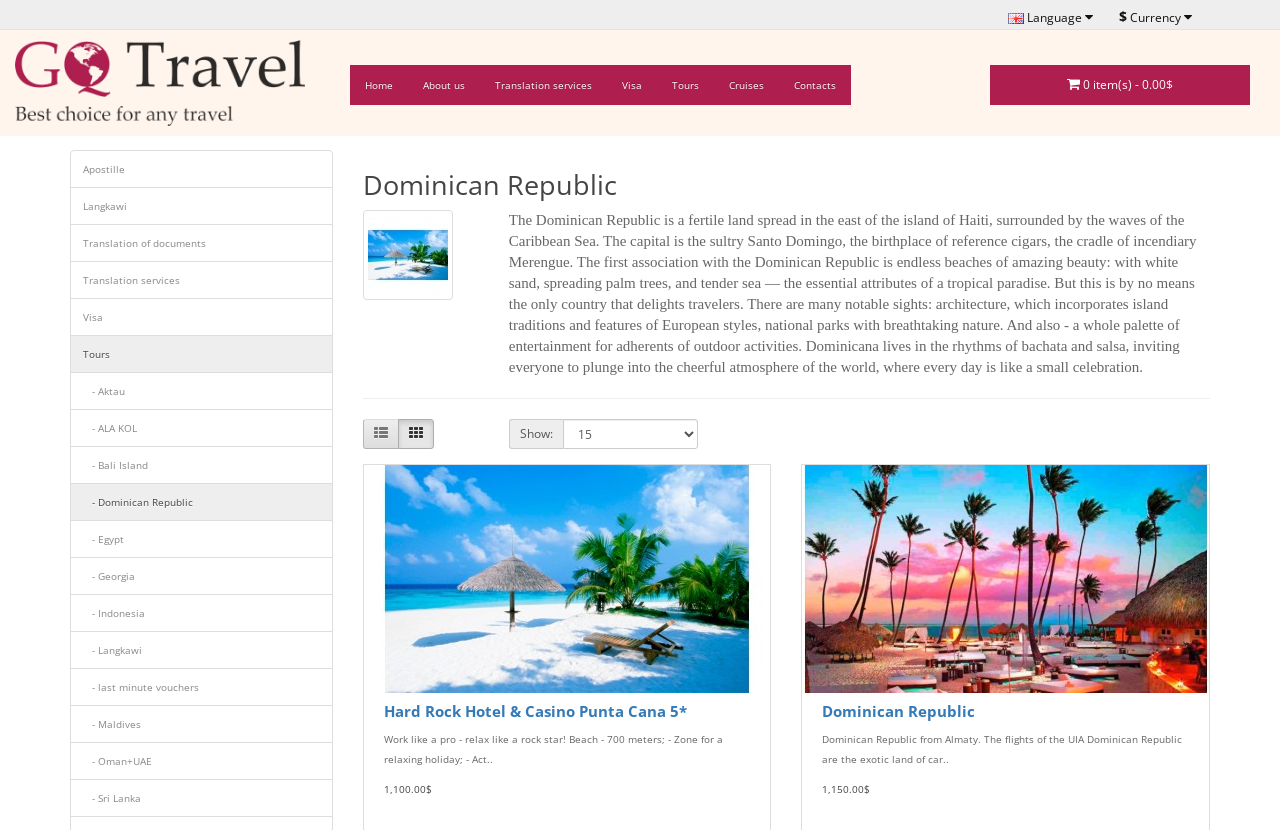What is the capital of the described country?
Answer the question with detailed information derived from the image.

According to the text description, the capital of the Dominican Republic is Santo Domingo, which is mentioned as the birthplace of reference cigars and the cradle of incendiary Merengue.